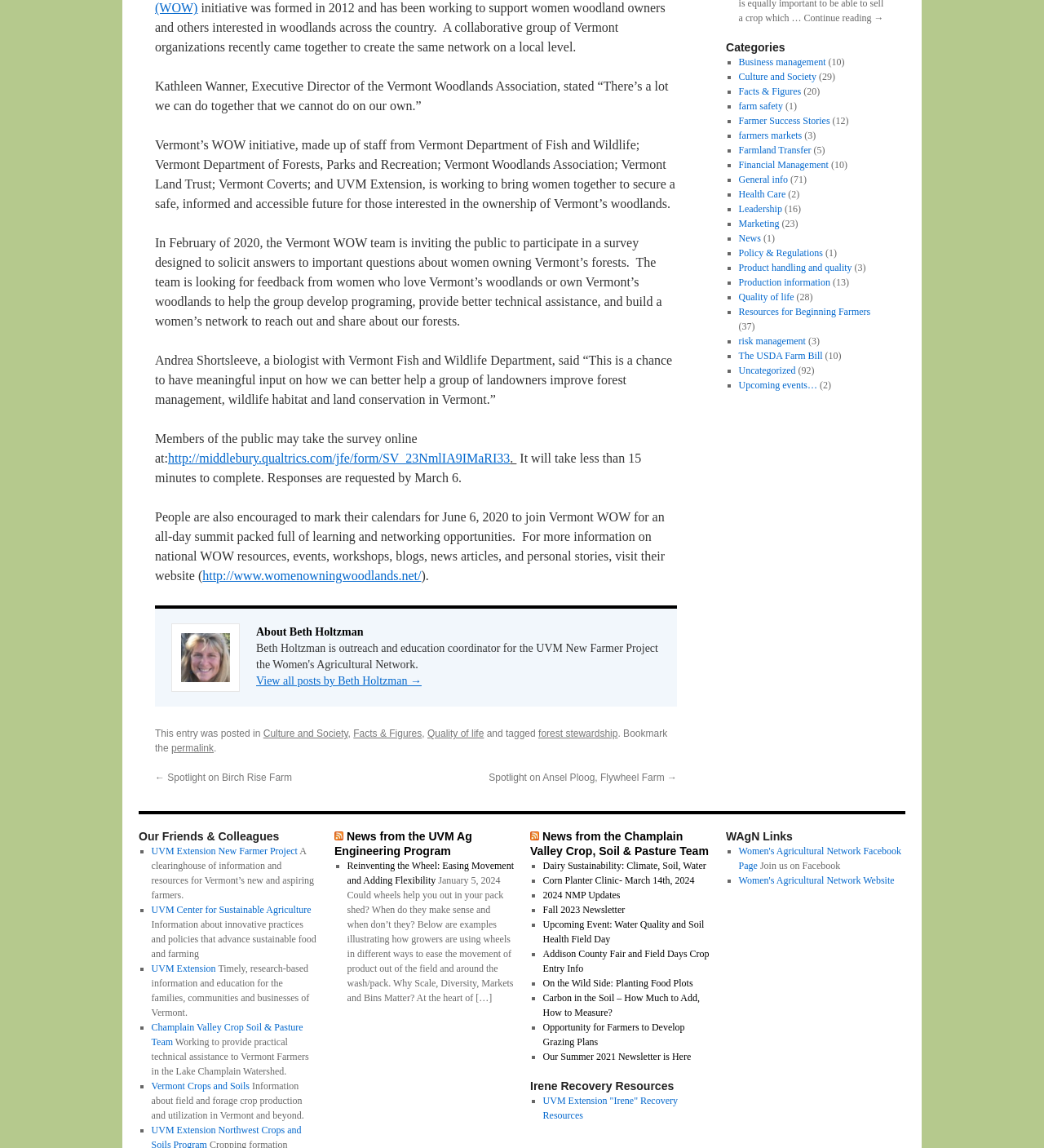Give a concise answer using only one word or phrase for this question:
How many categories are listed on the webpage?

14